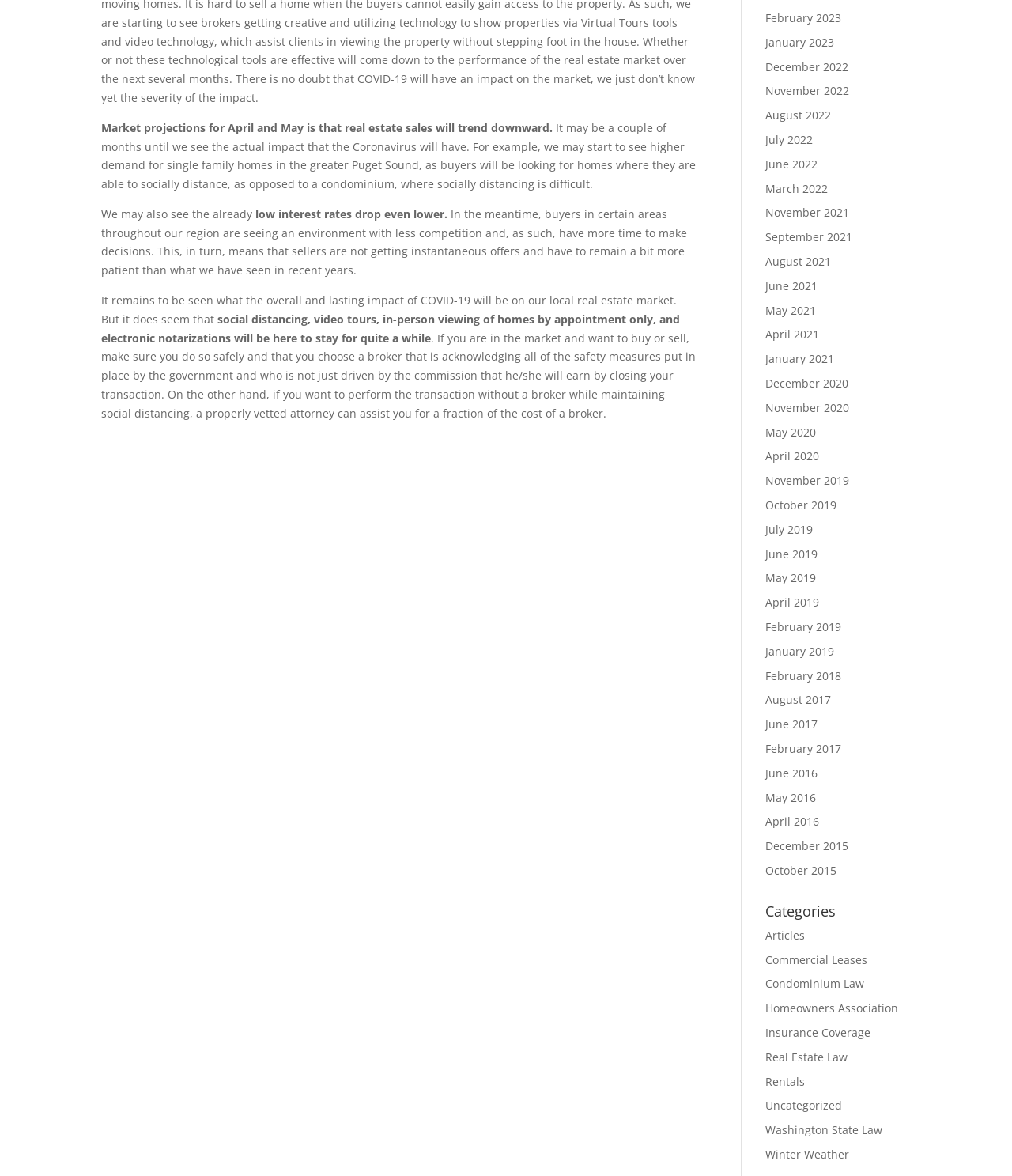Locate the bounding box coordinates of the area that needs to be clicked to fulfill the following instruction: "View the 'Articles' category". The coordinates should be in the format of four float numbers between 0 and 1, namely [left, top, right, bottom].

[0.756, 0.789, 0.795, 0.801]